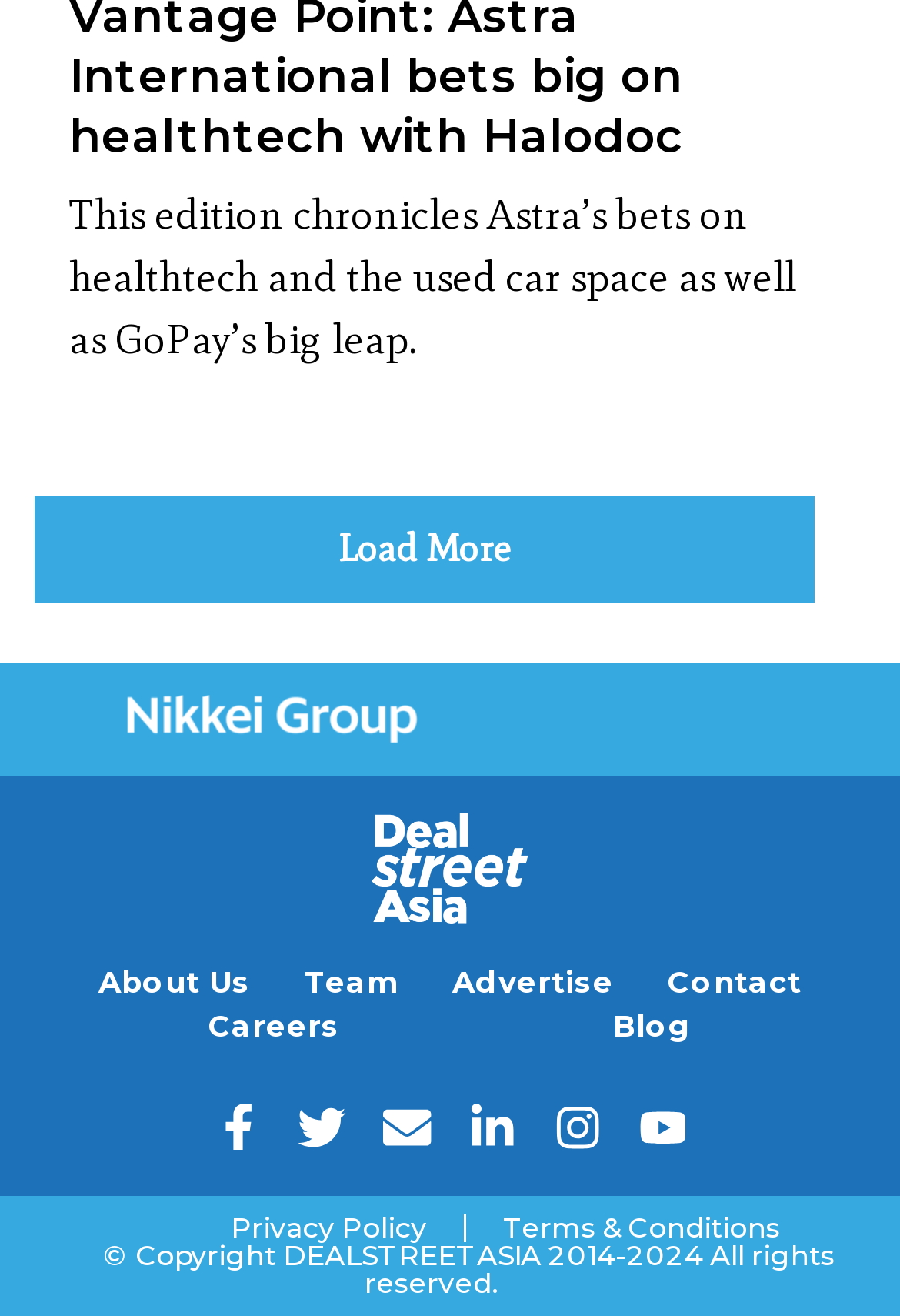Identify the bounding box coordinates of the element that should be clicked to fulfill this task: "Visit the 'About Us' page". The coordinates should be provided as four float numbers between 0 and 1, i.e., [left, top, right, bottom].

[0.093, 0.73, 0.295, 0.763]